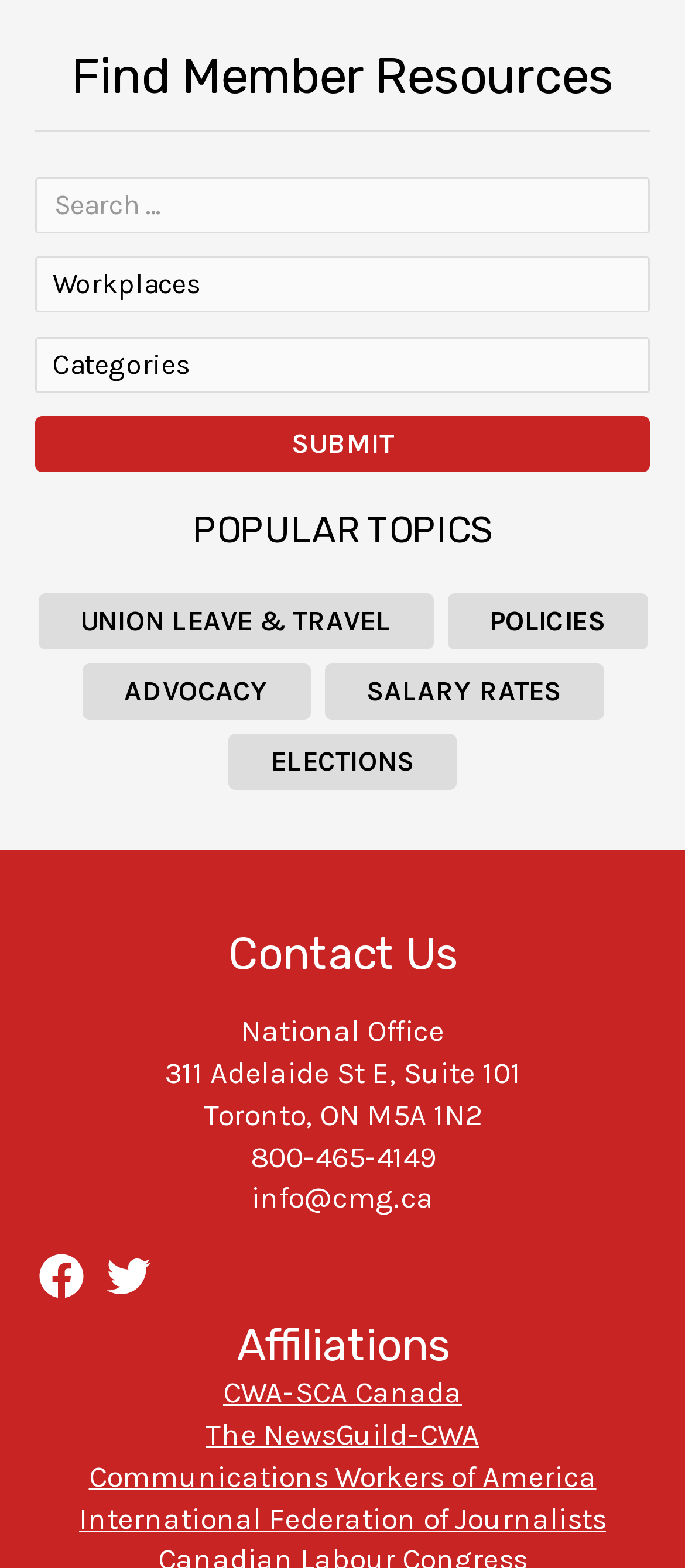Identify the bounding box coordinates of the region that should be clicked to execute the following instruction: "Choose a category".

[0.051, 0.215, 0.944, 0.251]